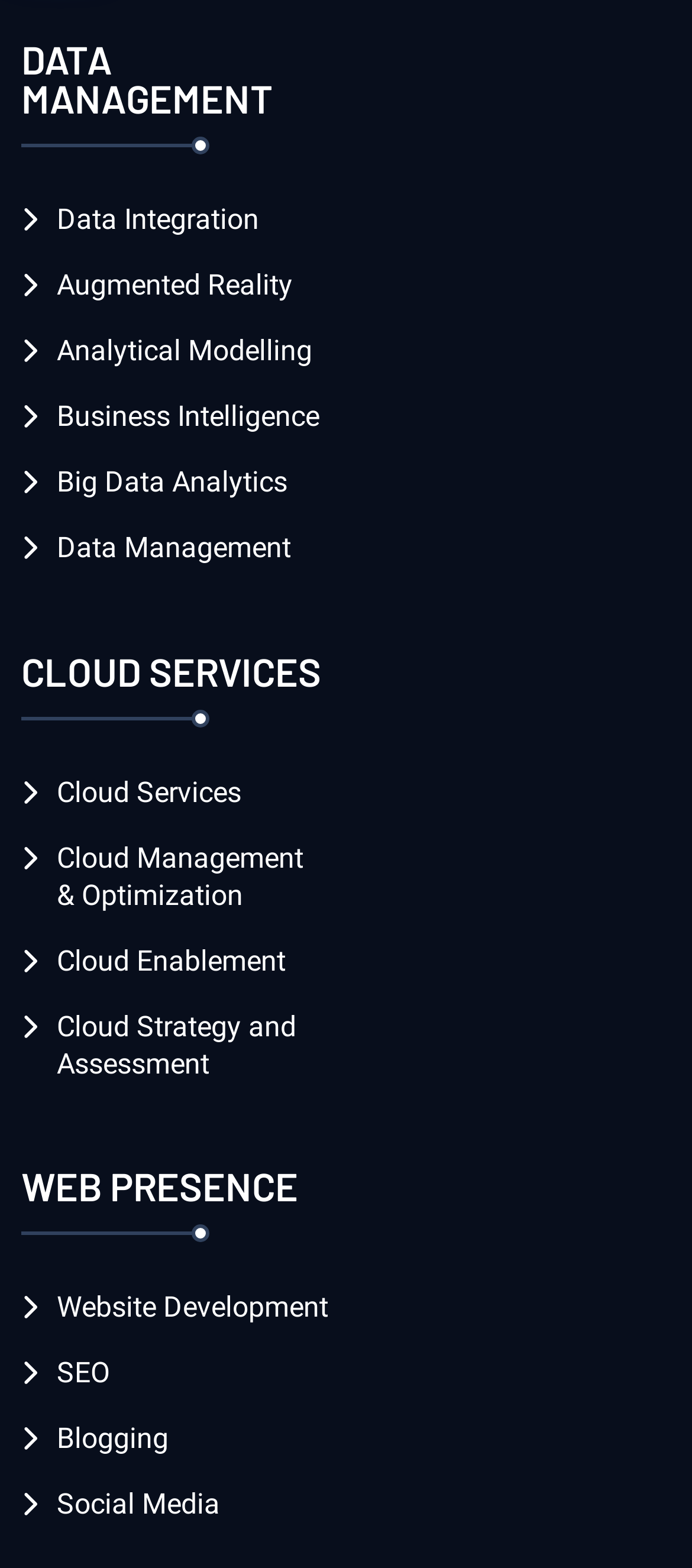Based on the element description: "Big Data Analytics", identify the bounding box coordinates for this UI element. The coordinates must be four float numbers between 0 and 1, listed as [left, top, right, bottom].

[0.031, 0.296, 0.415, 0.32]